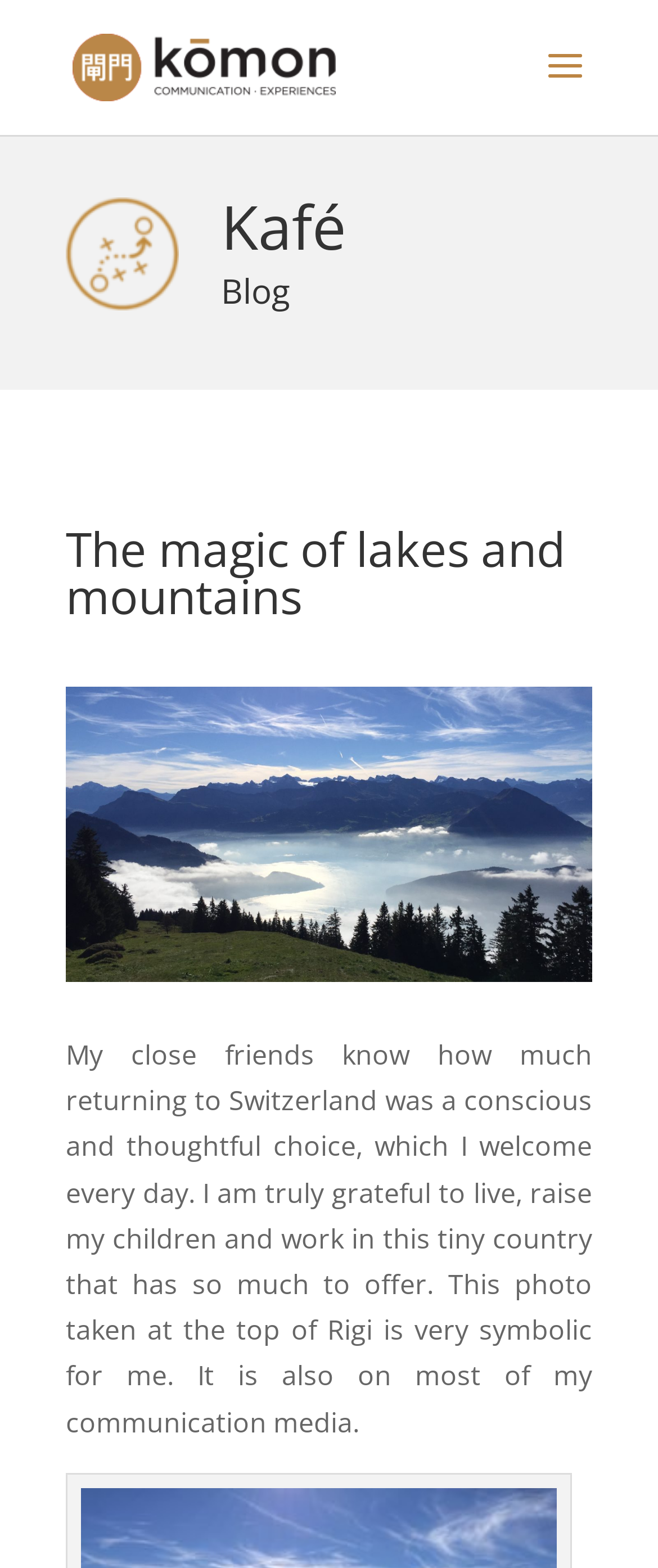Reply to the question with a single word or phrase:
What is the author's attitude towards living in Switzerland?

Grateful